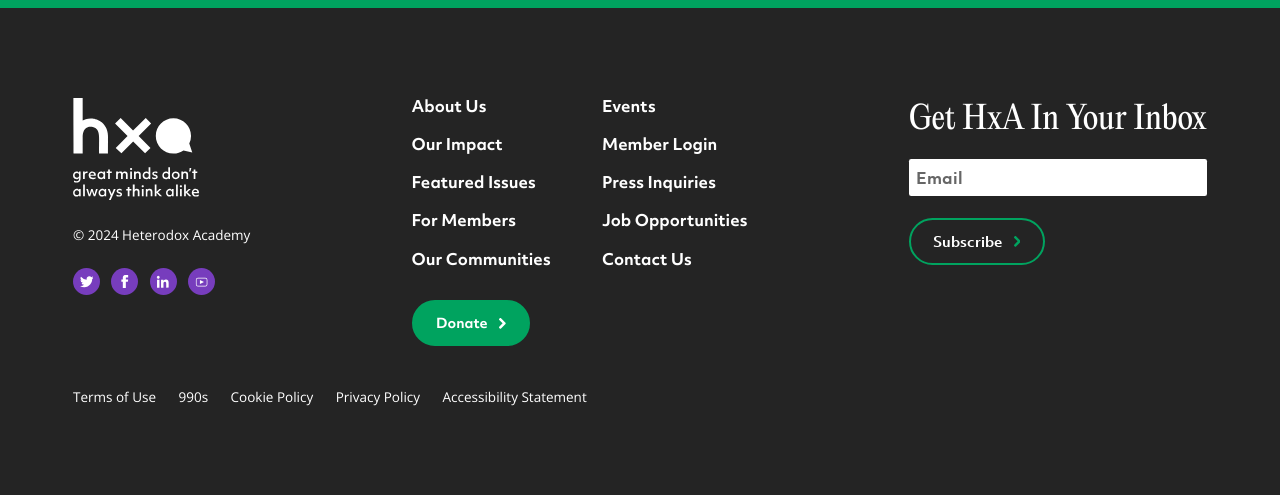Give a succinct answer to this question in a single word or phrase: 
How many navigation links are present?

9